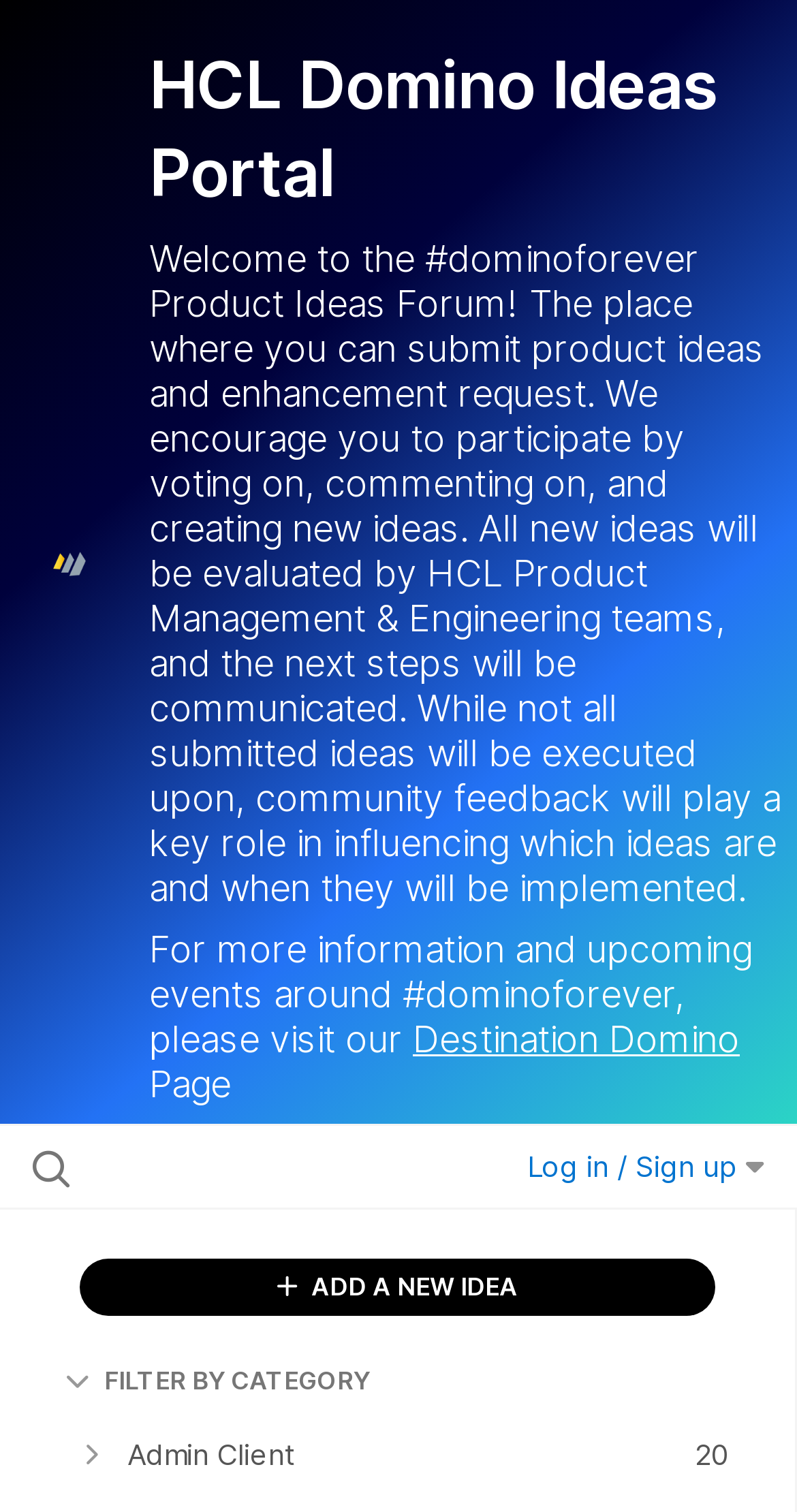For the following element description, predict the bounding box coordinates in the format (top-left x, top-left y, bottom-right x, bottom-right y). All values should be floating point numbers between 0 and 1. Description: Destination Domino

[0.518, 0.673, 0.928, 0.702]